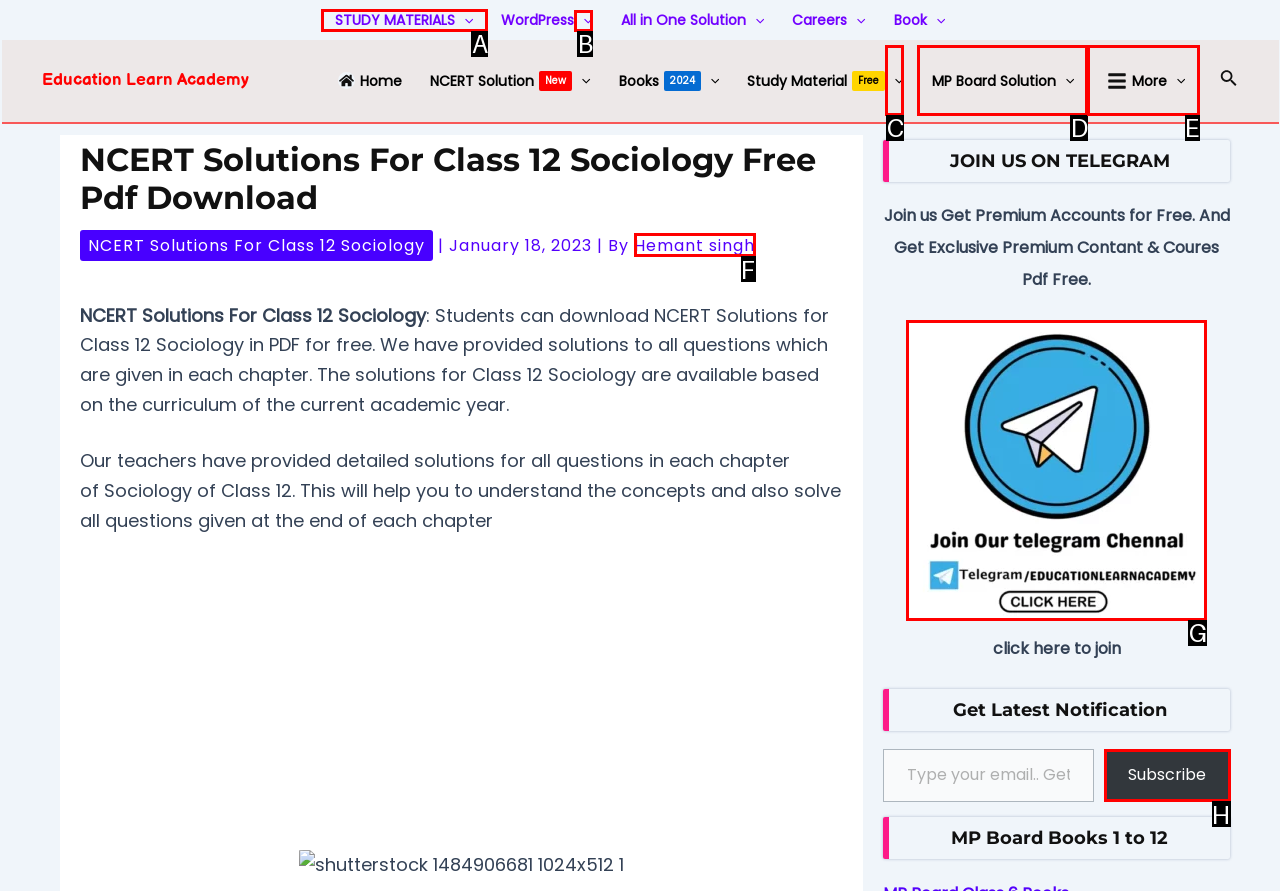Which UI element's letter should be clicked to achieve the task: Click on STUDY MATERIALS menu
Provide the letter of the correct choice directly.

A